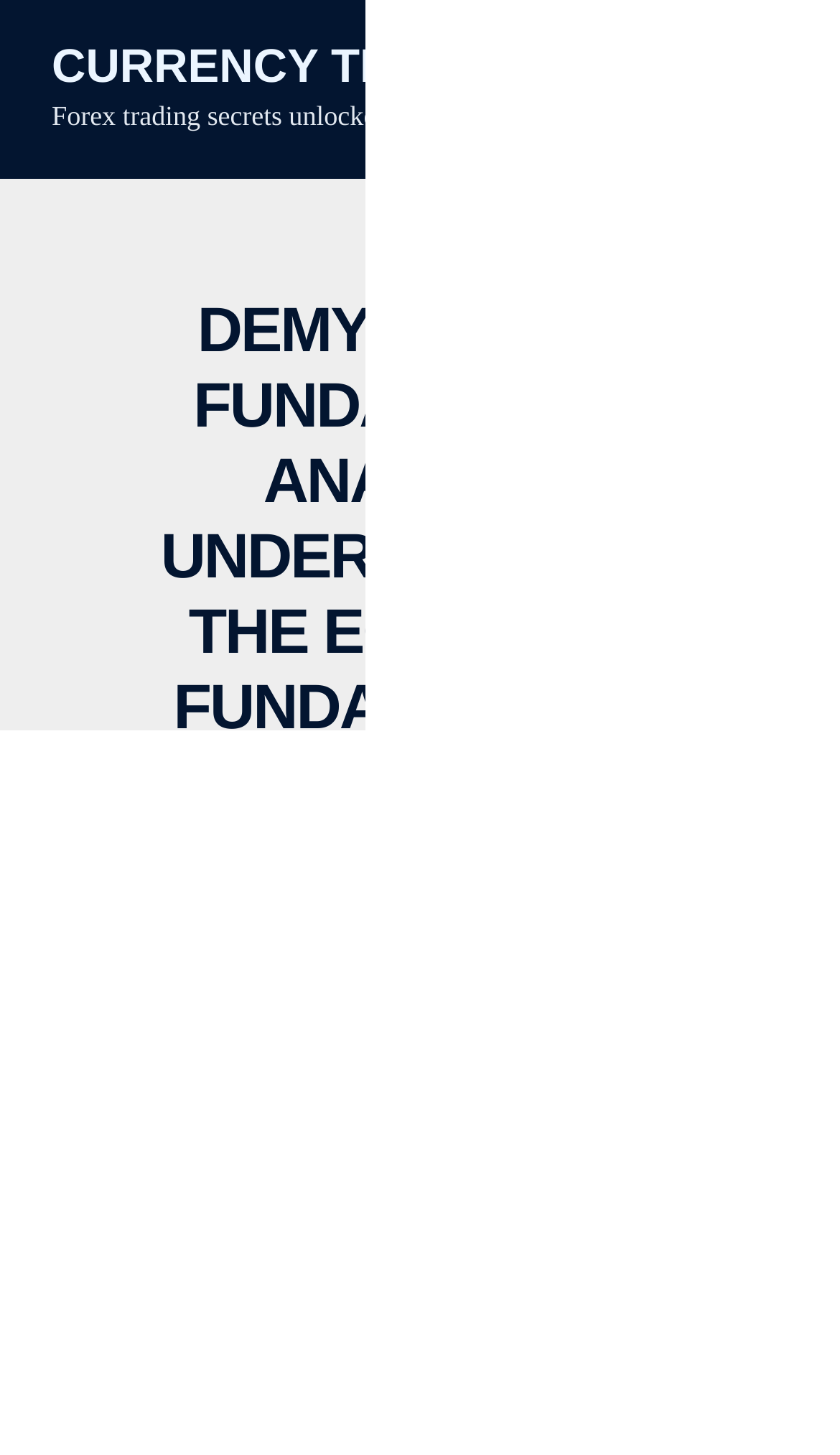Please respond to the question with a concise word or phrase:
What is the tagline of the webpage?

Forex trading secrets unlocked